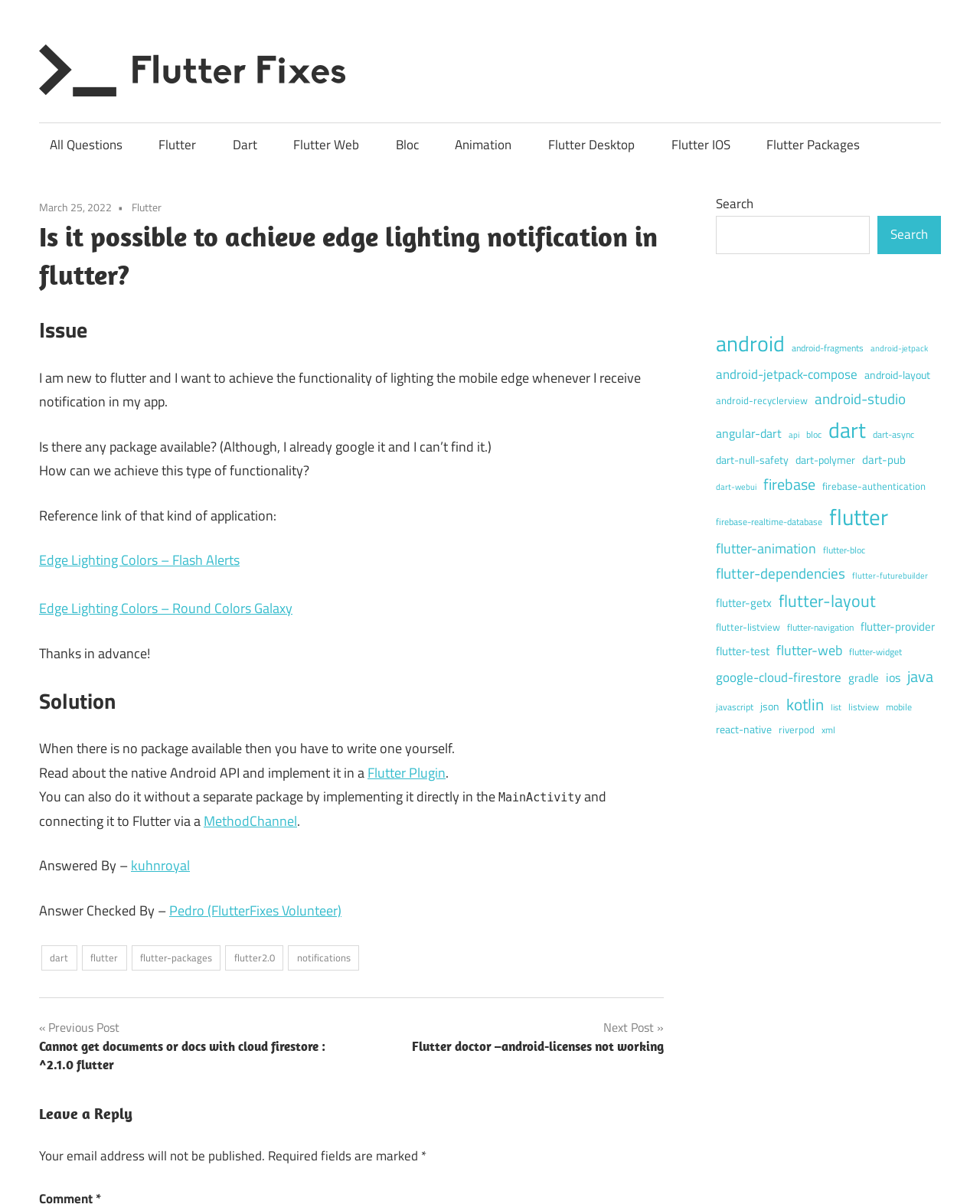Who answered the question?
Refer to the image and give a detailed answer to the query.

The answer was provided by kuhnroyal, and it is mentioned at the end of the article. The answer is marked as 'Answered By – kuhnroyal'.